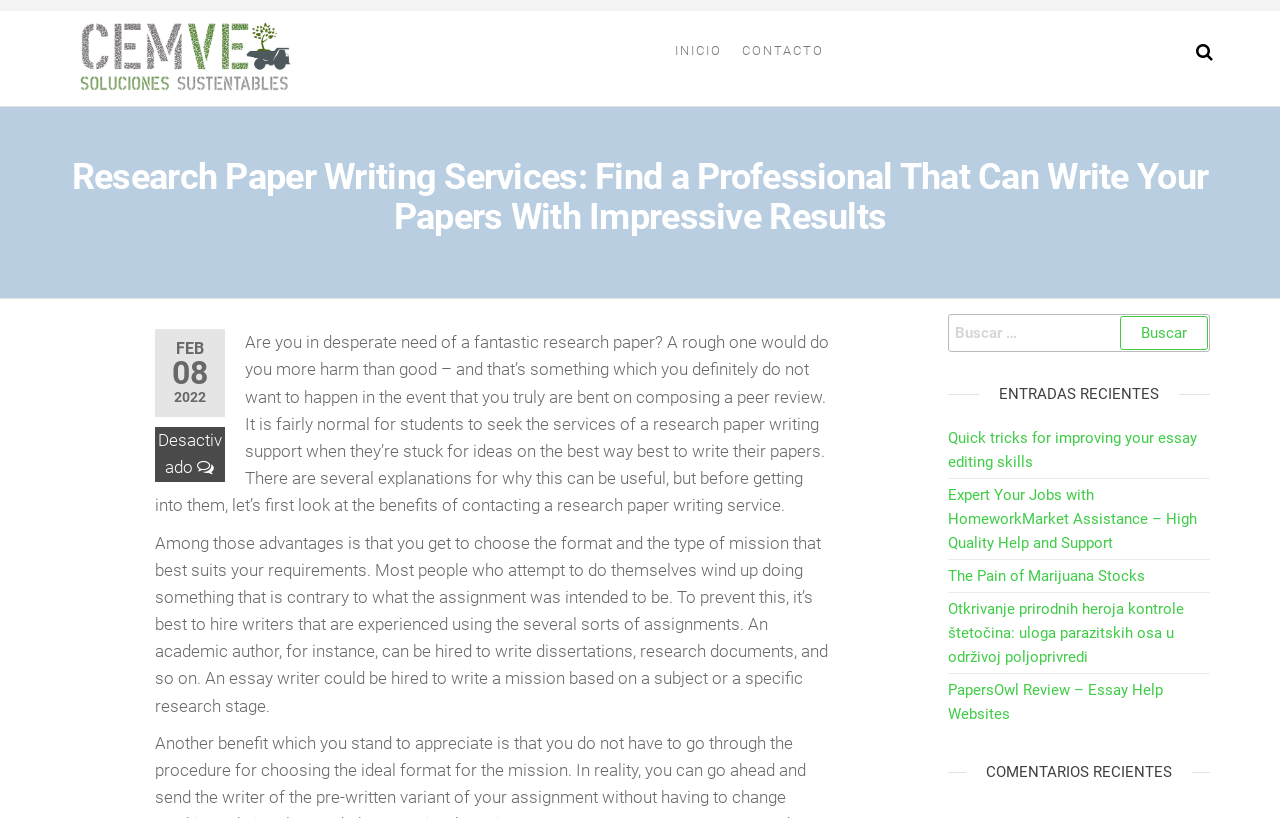Can you pinpoint the bounding box coordinates for the clickable element required for this instruction: "Go to the INICIO page"? The coordinates should be four float numbers between 0 and 1, i.e., [left, top, right, bottom].

[0.52, 0.013, 0.572, 0.111]